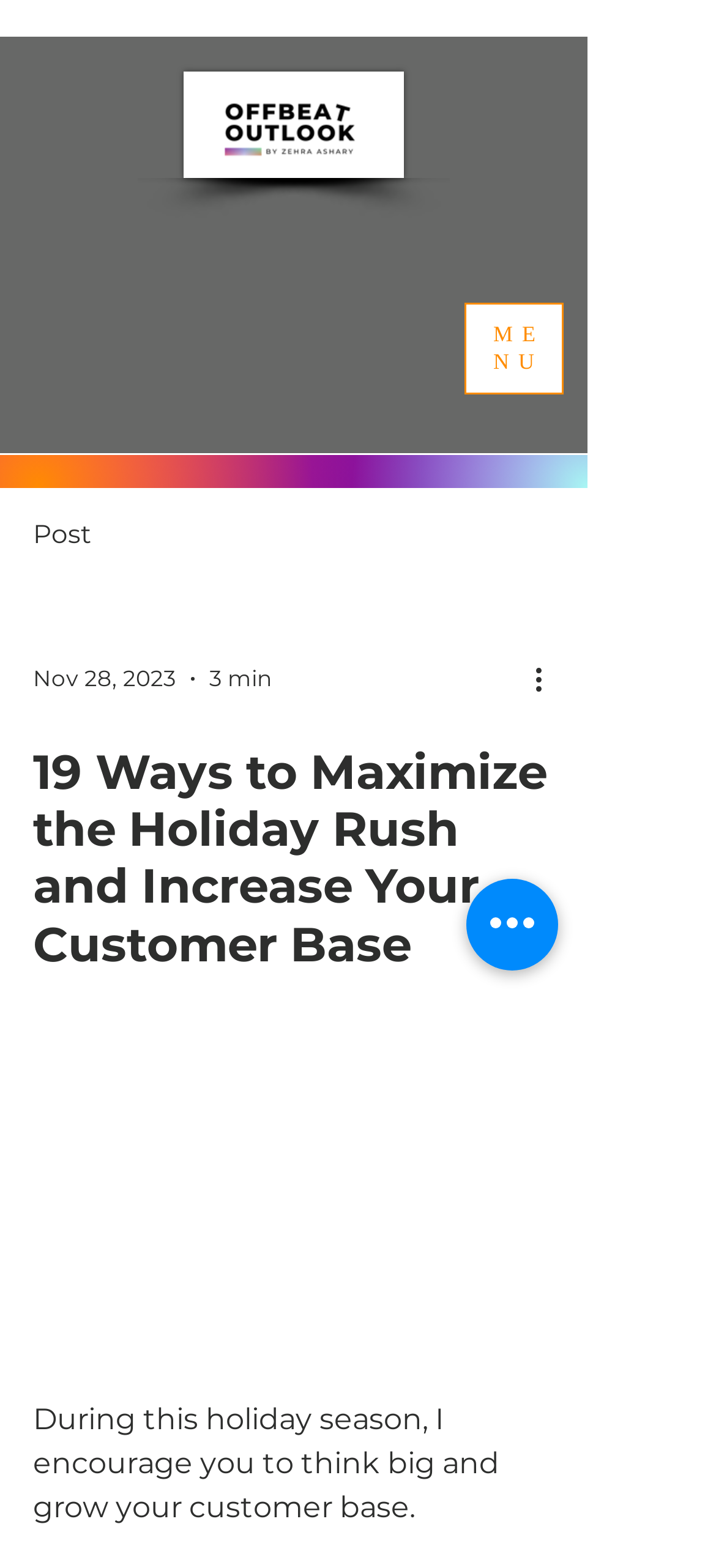Carefully observe the image and respond to the question with a detailed answer:
What is the date of the post?

The date of the post is mentioned below the 'Post' button, which is 'Nov 28, 2023'.